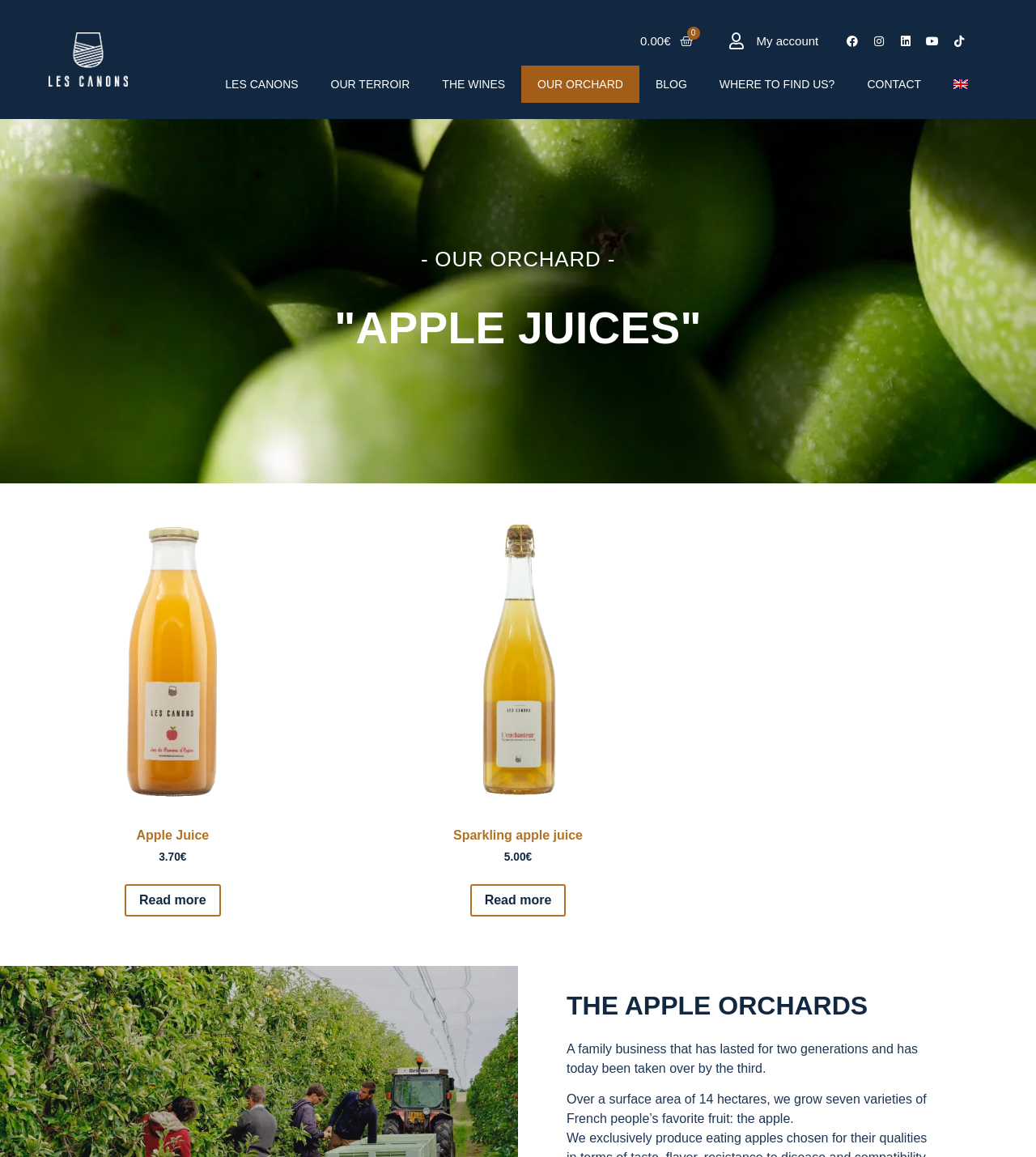Using floating point numbers between 0 and 1, provide the bounding box coordinates in the format (top-left x, top-left y, bottom-right x, bottom-right y). Locate the UI element described here: Apple Juice 3.70€

[0.008, 0.425, 0.326, 0.753]